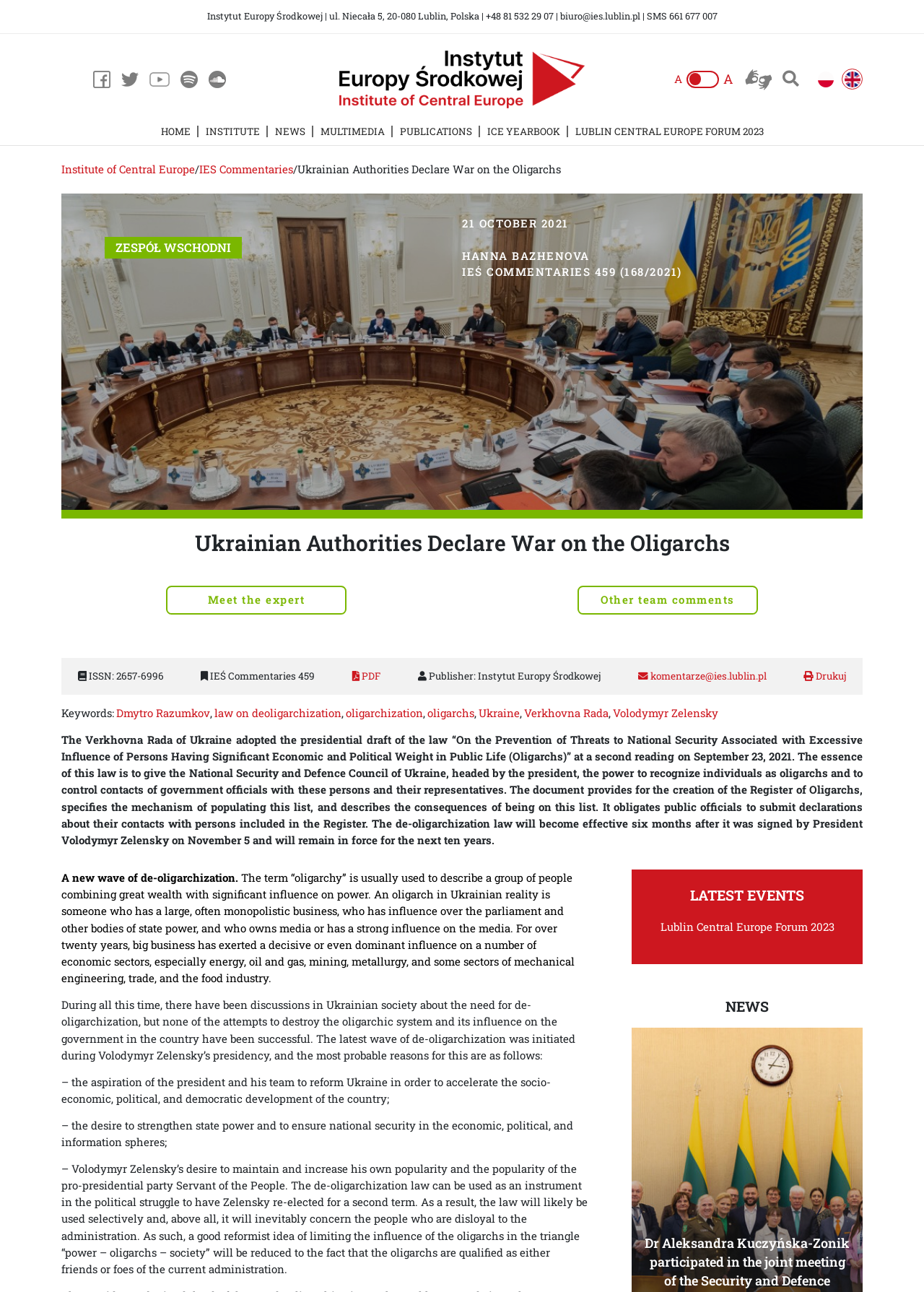Determine the bounding box coordinates of the section to be clicked to follow the instruction: "search for something". The coordinates should be given as four float numbers between 0 and 1, formatted as [left, top, right, bottom].

None